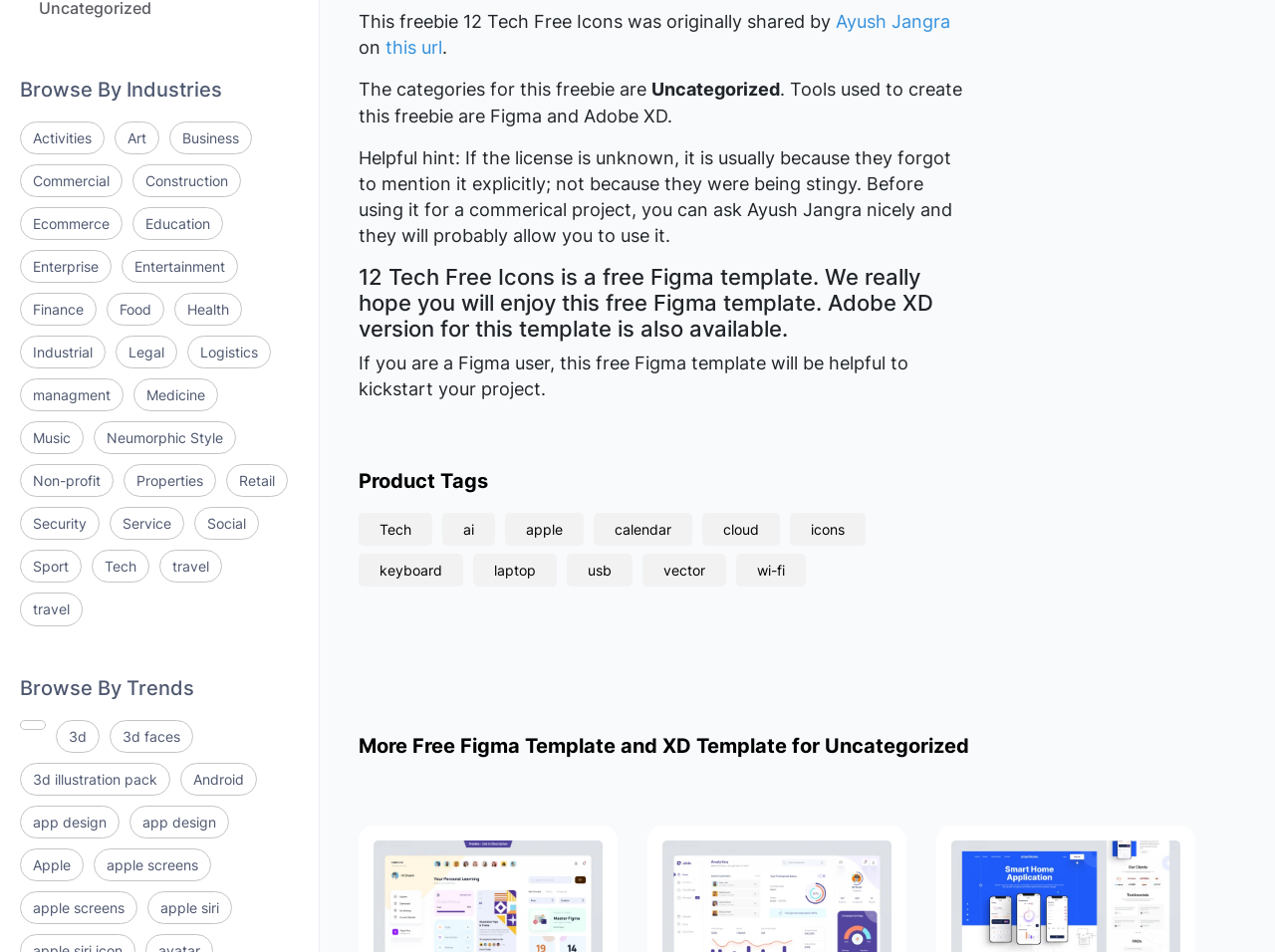What is the main category of the freebie?
Answer the question with as much detail as possible.

The main category of the freebie can be determined by looking at the 'Browse By Trends' section, where 'Tech' is one of the links. Additionally, the 'Product Tags' section also lists 'Tech' as one of the tags, further supporting this answer.